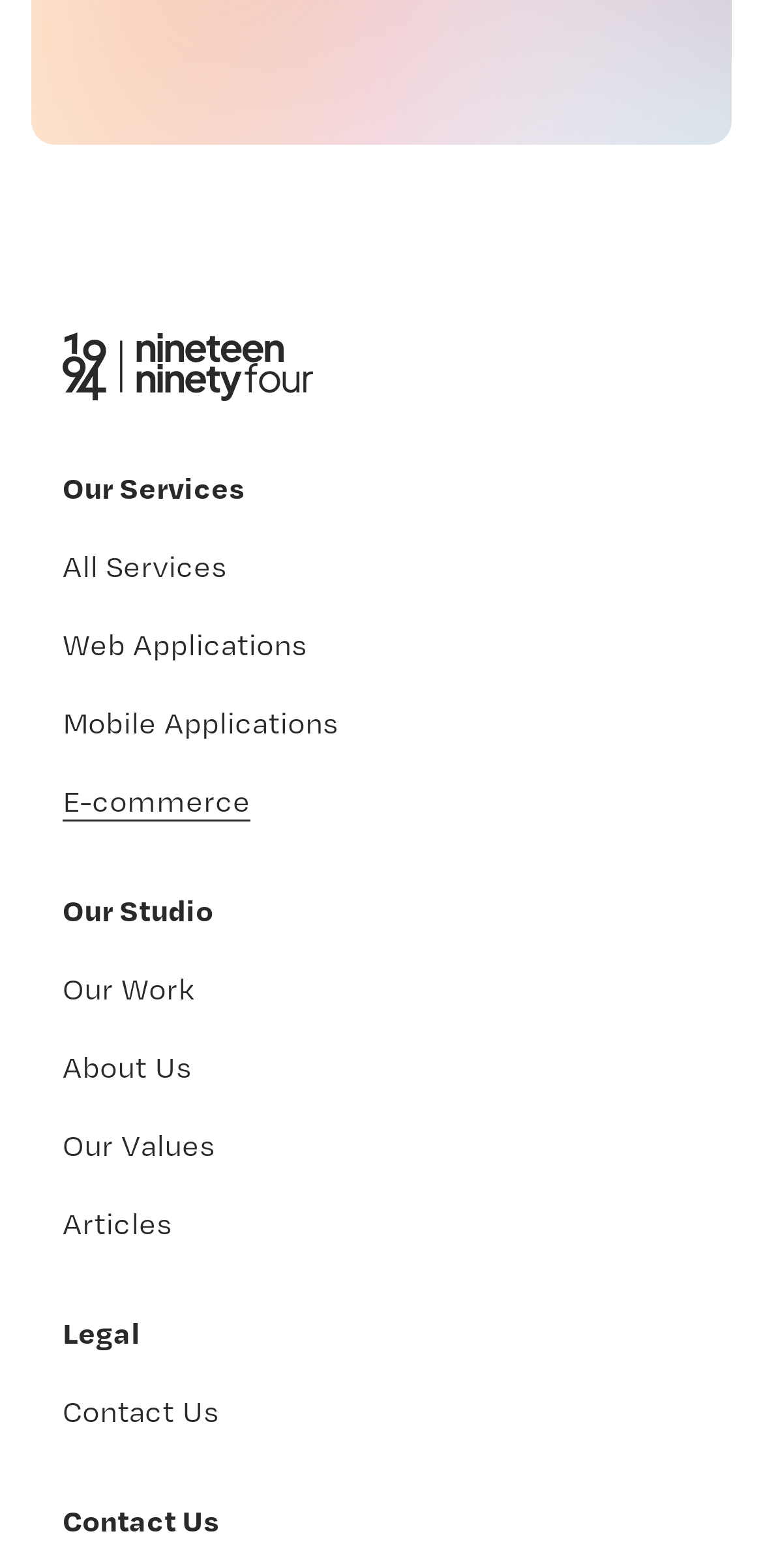Locate the bounding box coordinates of the clickable region necessary to complete the following instruction: "go to home page". Provide the coordinates in the format of four float numbers between 0 and 1, i.e., [left, top, right, bottom].

[0.082, 0.213, 0.697, 0.256]